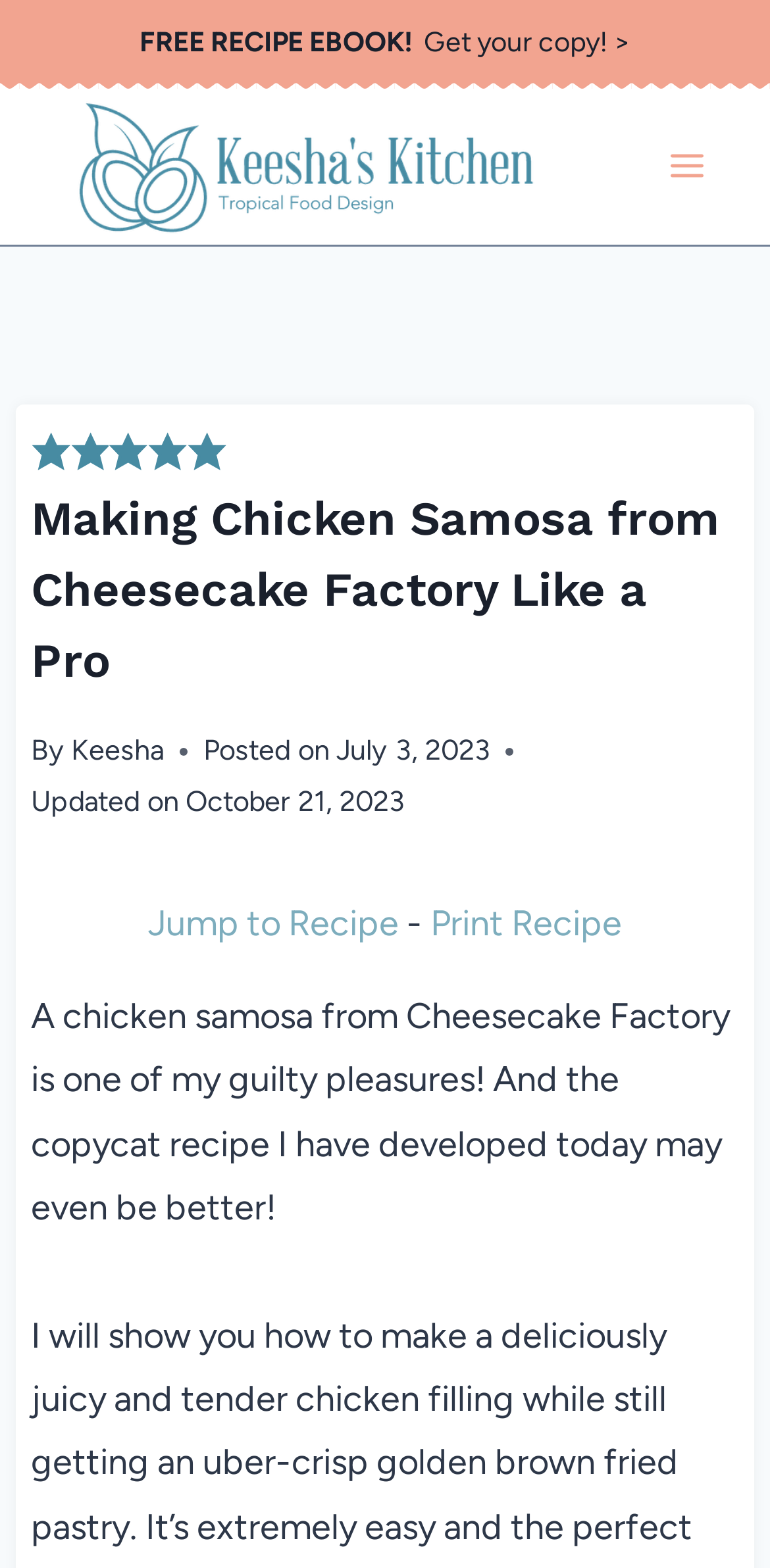Specify the bounding box coordinates of the element's region that should be clicked to achieve the following instruction: "Print the recipe". The bounding box coordinates consist of four float numbers between 0 and 1, in the format [left, top, right, bottom].

[0.559, 0.575, 0.808, 0.602]